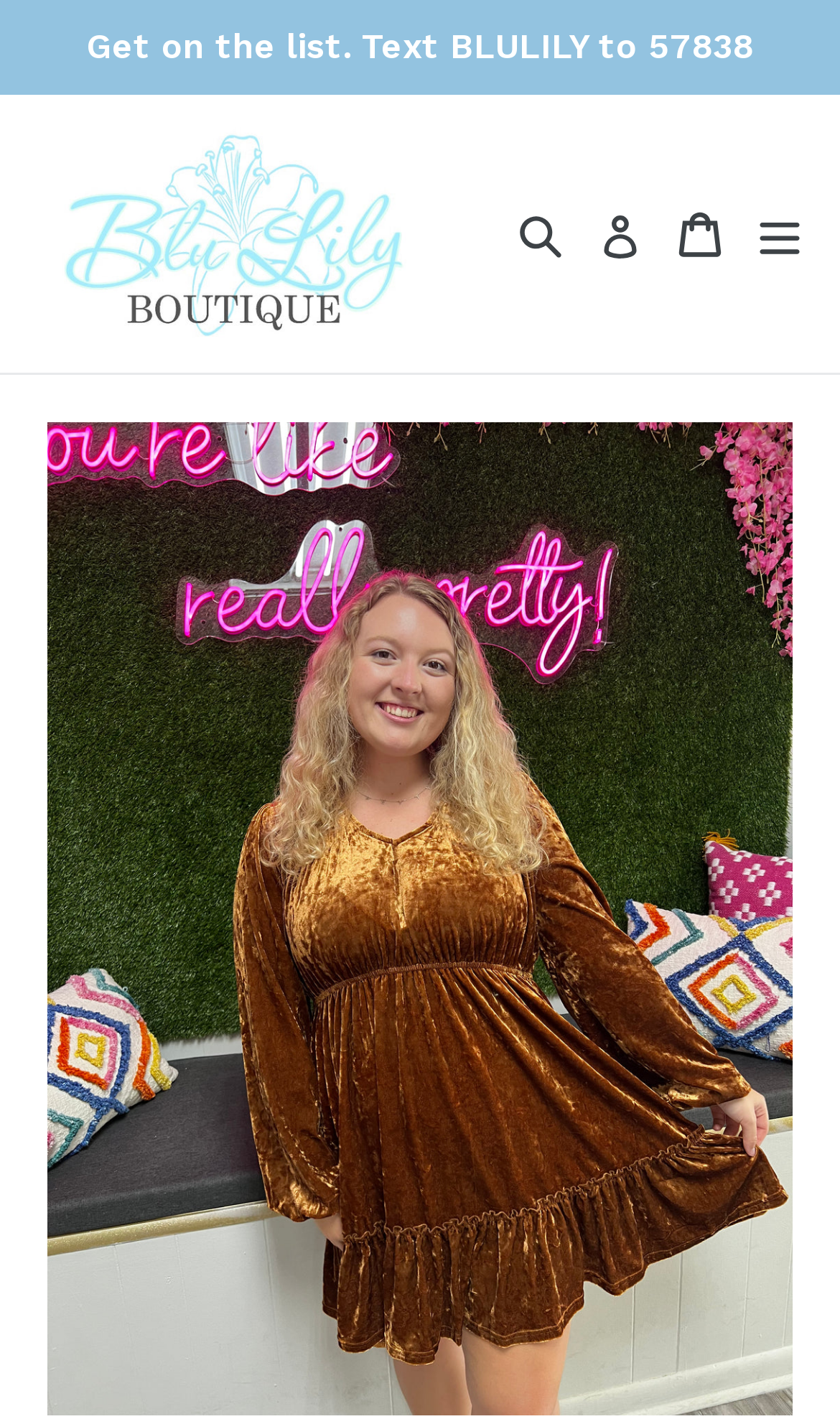Given the description "expand/collapse", determine the bounding box of the corresponding UI element.

[0.887, 0.114, 0.969, 0.214]